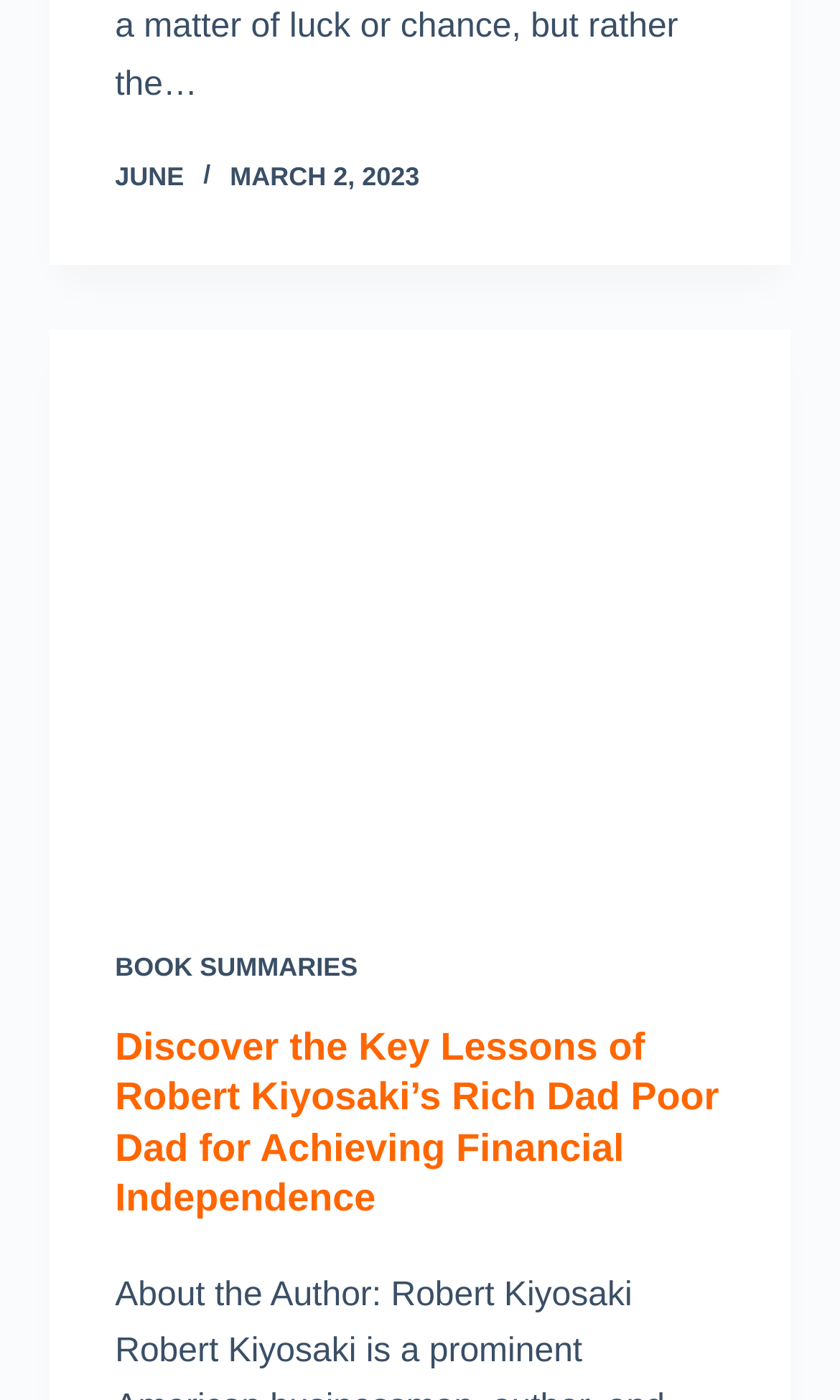What is the theme of the webpage content?
Using the screenshot, give a one-word or short phrase answer.

Financial Independence